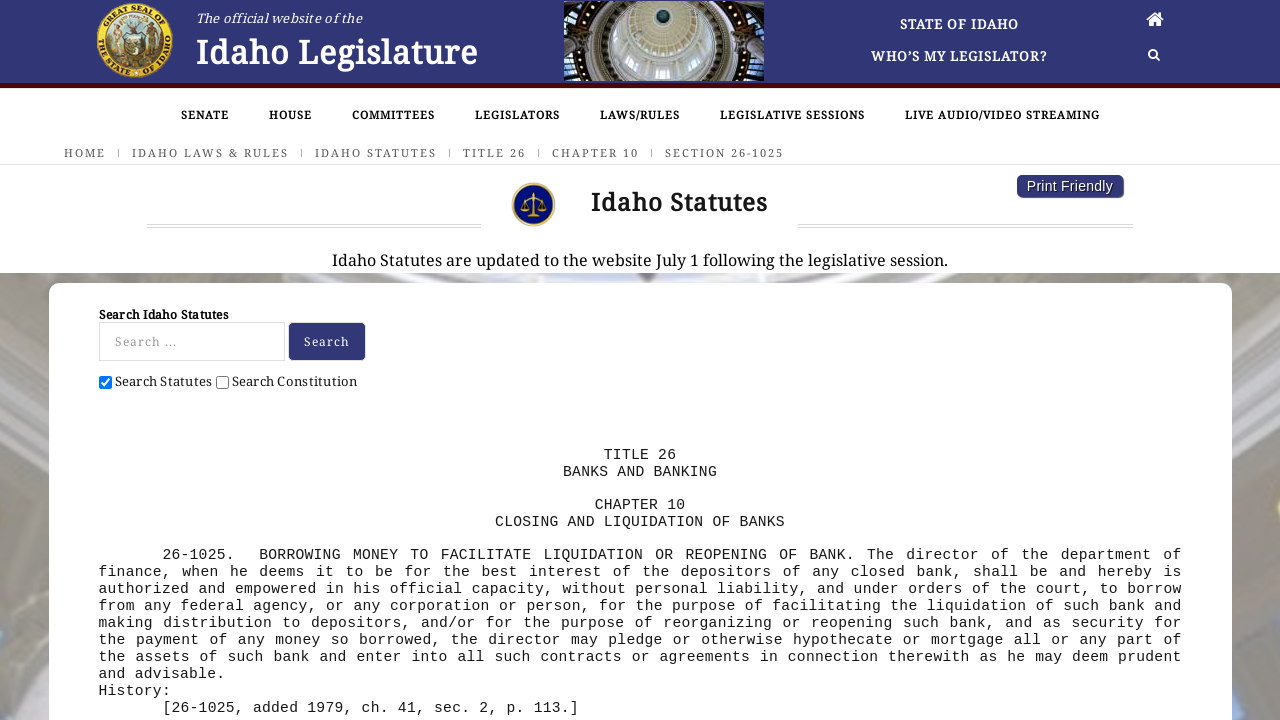Give a one-word or one-phrase response to the question:
What is the title of the current section?

SECTION 26-1025